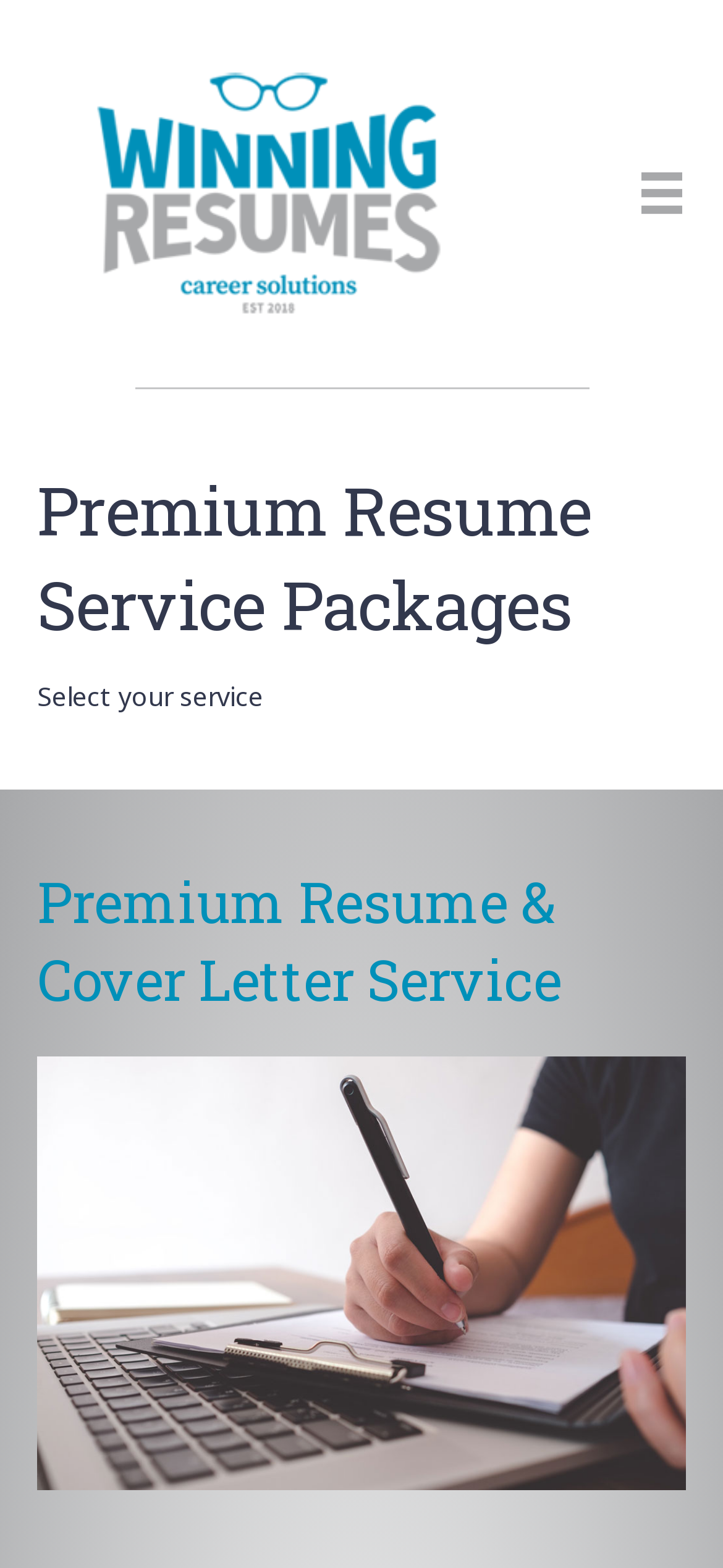What is the purpose of the resume service?
Look at the screenshot and provide an in-depth answer.

I deduced this answer by considering the phrase 'Is your resume old and outdated?' which implies that the service is intended to help users update their old resumes.